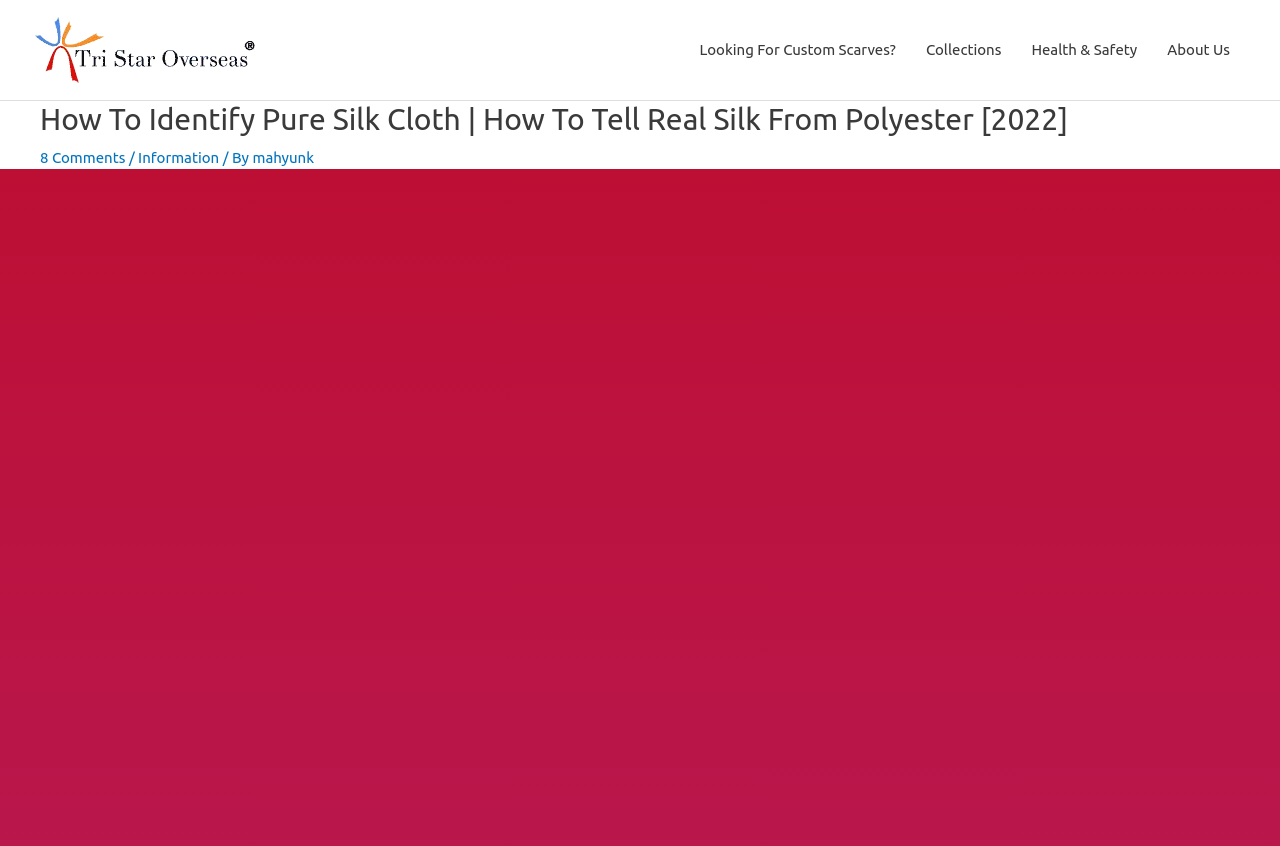Answer the question using only one word or a concise phrase: Who is the author of the article?

Mahyunk